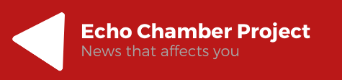Provide your answer in a single word or phrase: 
What is the focus of the news delivered by the project?

relevant and impactful information